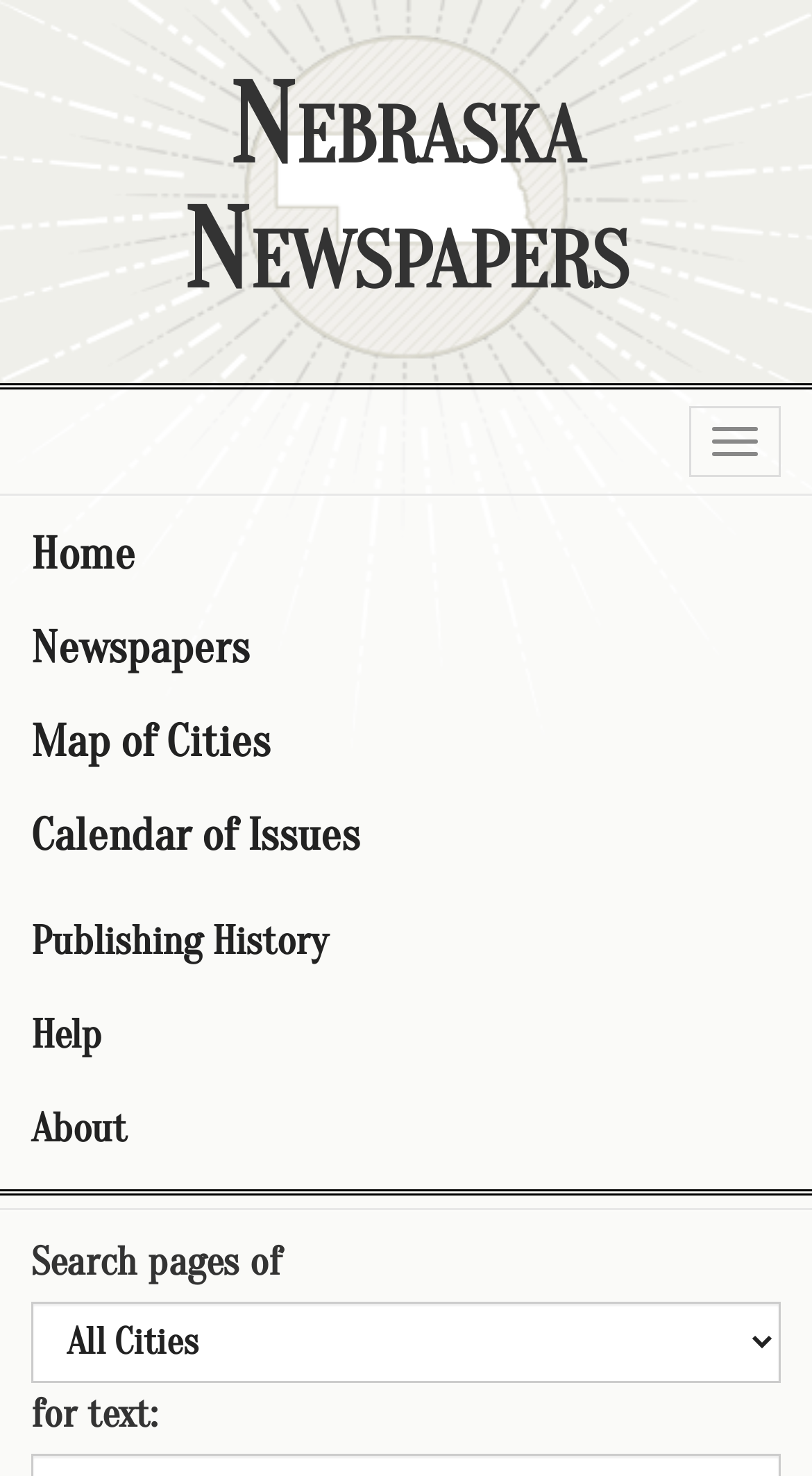Can you show the bounding box coordinates of the region to click on to complete the task described in the instruction: "Go to the 'Newspapers' page"?

[0.0, 0.408, 1.0, 0.471]